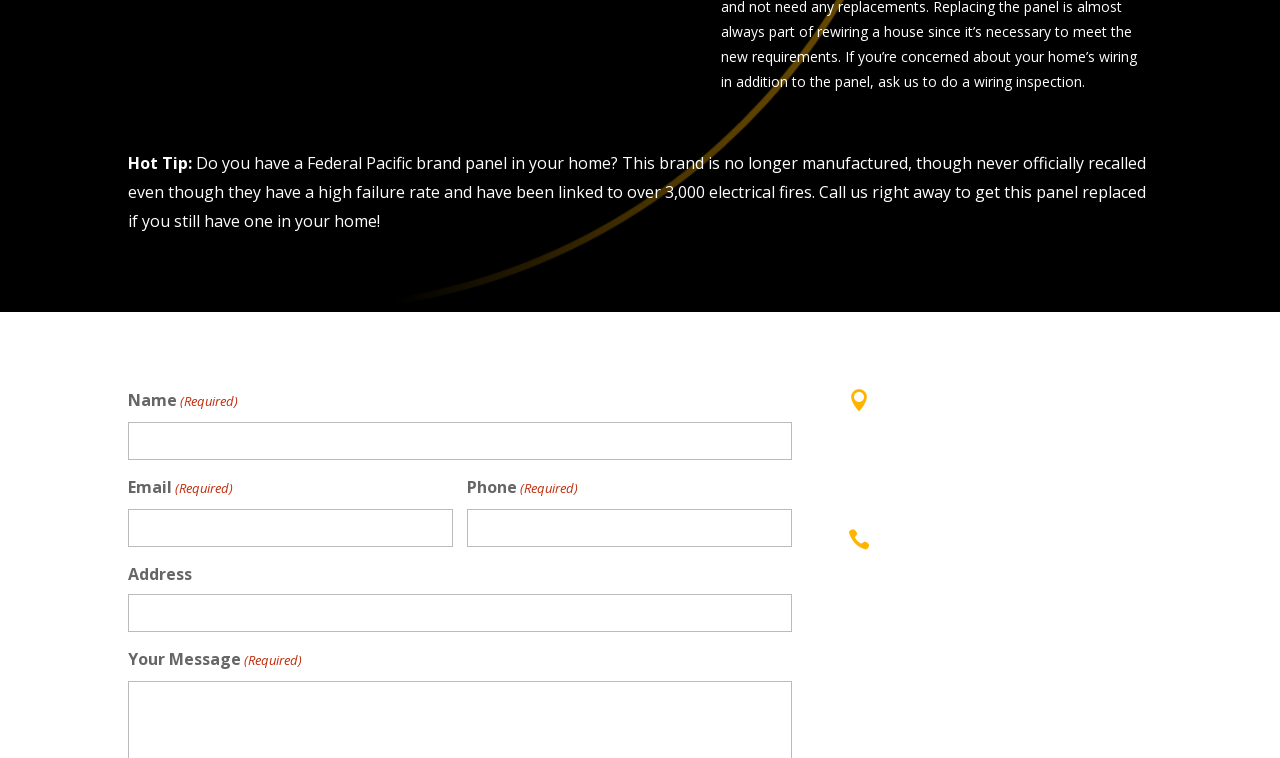Determine the bounding box coordinates of the clickable element to achieve the following action: 'Write your message'. Provide the coordinates as four float values between 0 and 1, formatted as [left, top, right, bottom].

[0.1, 0.855, 0.619, 0.885]